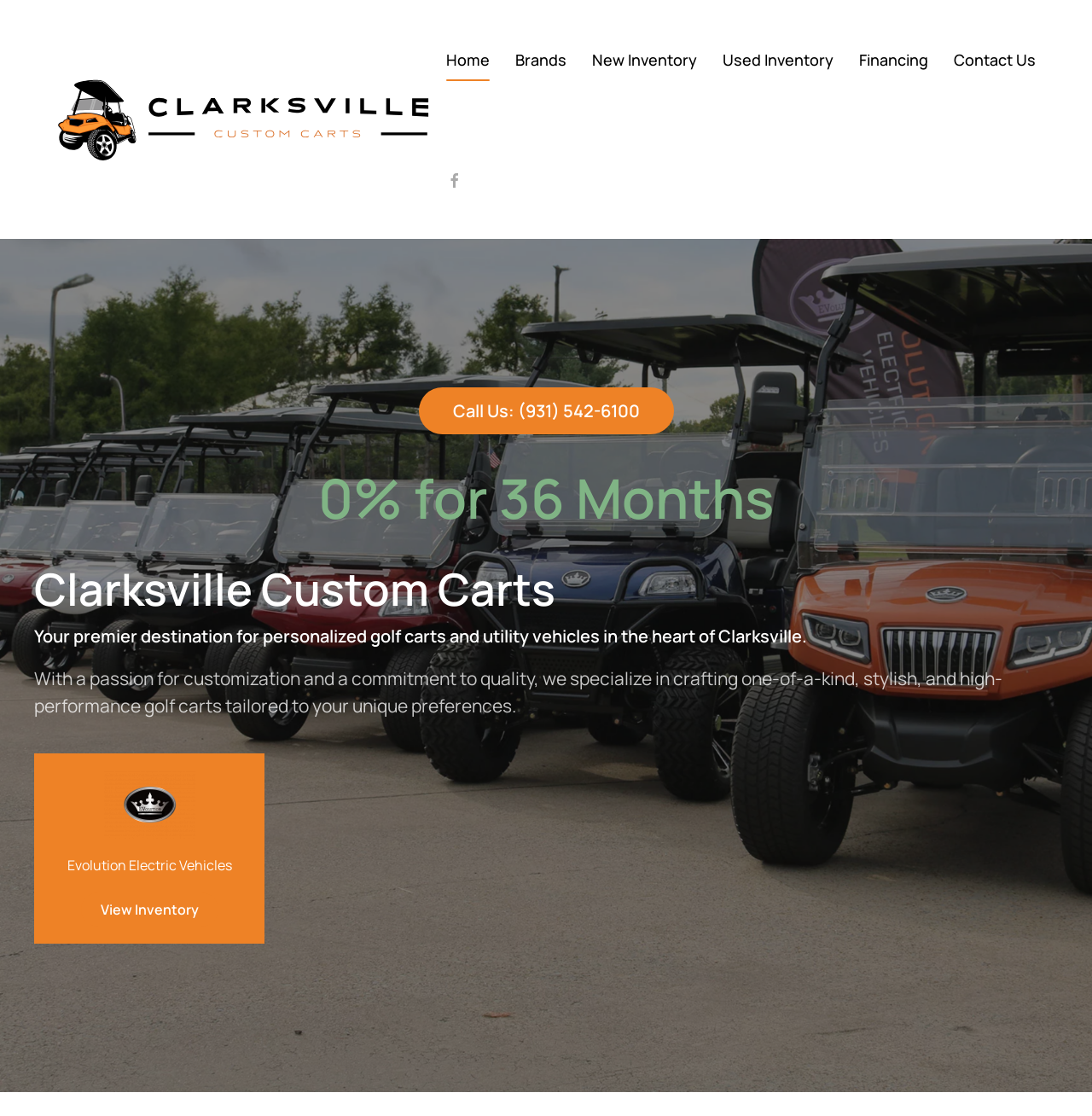What is the phone number to call Clarksville Custom Carts?
Answer the question with a single word or phrase, referring to the image.

(931) 542-6100